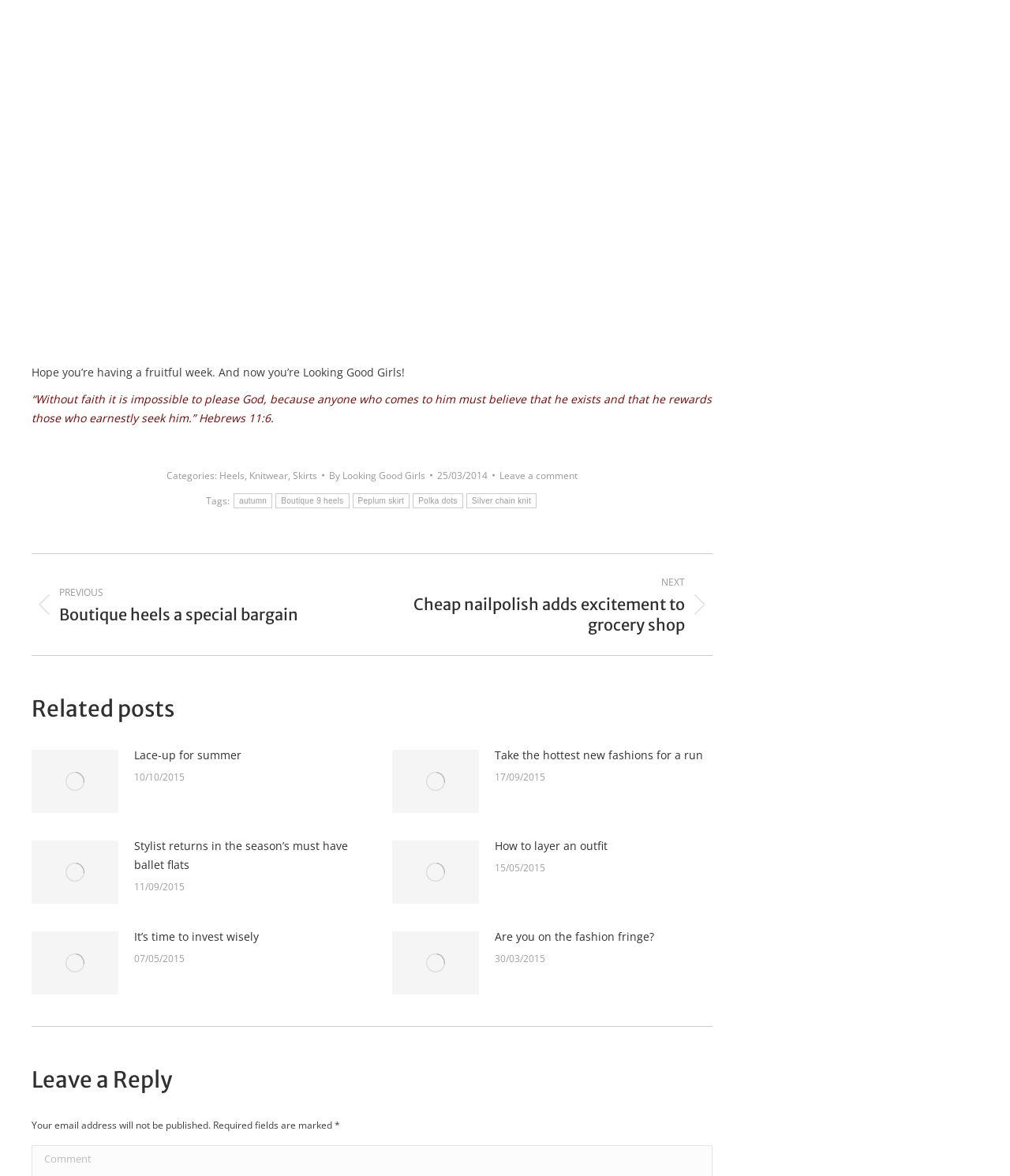What are the categories listed on the webpage?
Using the image, provide a concise answer in one word or a short phrase.

Heels, Knitwear, Skirts